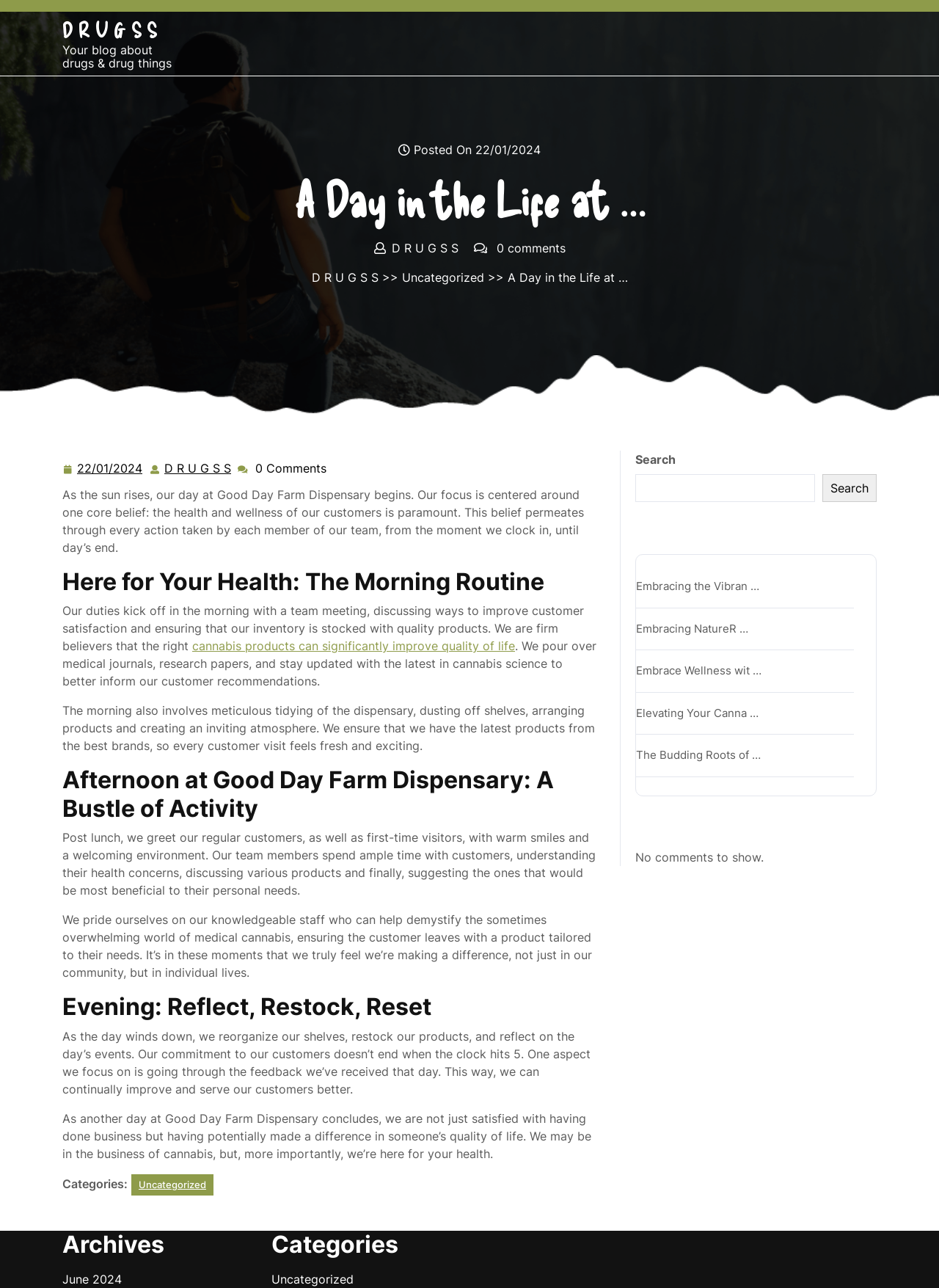Write an extensive caption that covers every aspect of the webpage.

This webpage appears to be a blog post from a dispensary called Good Day Farm Dispensary. The title of the post is "A Day in the Life at Good Day Farm Dispensary: Here for Your Health." 

At the top of the page, there is a link to the website's main page, labeled "D R U G S S," and a brief description of the blog, which reads "Your blog about drugs & drug things." 

Below this, there is a heading that displays the title of the post, followed by a static text that shows the date the post was published, "Posted On 22/01/2024." 

The main content of the post is divided into three sections: "Here for Your Health: The Morning Routine," "Afternoon at Good Day Farm Dispensary: A Bustle of Activity," and "Evening: Reflect, Restock, Reset." 

Each section describes the daily activities of the dispensary team, focusing on their commitment to customer health and wellness. The text explains how the team prepares for the day, interacts with customers, and reflects on their experiences to improve their services. 

On the right side of the page, there are several links and headings, including "Recent Posts," "Recent Comments," and "Archives." These sections provide access to other blog posts, comments, and archived content. 

There is also a search bar at the top right corner of the page, allowing users to search for specific content within the website.